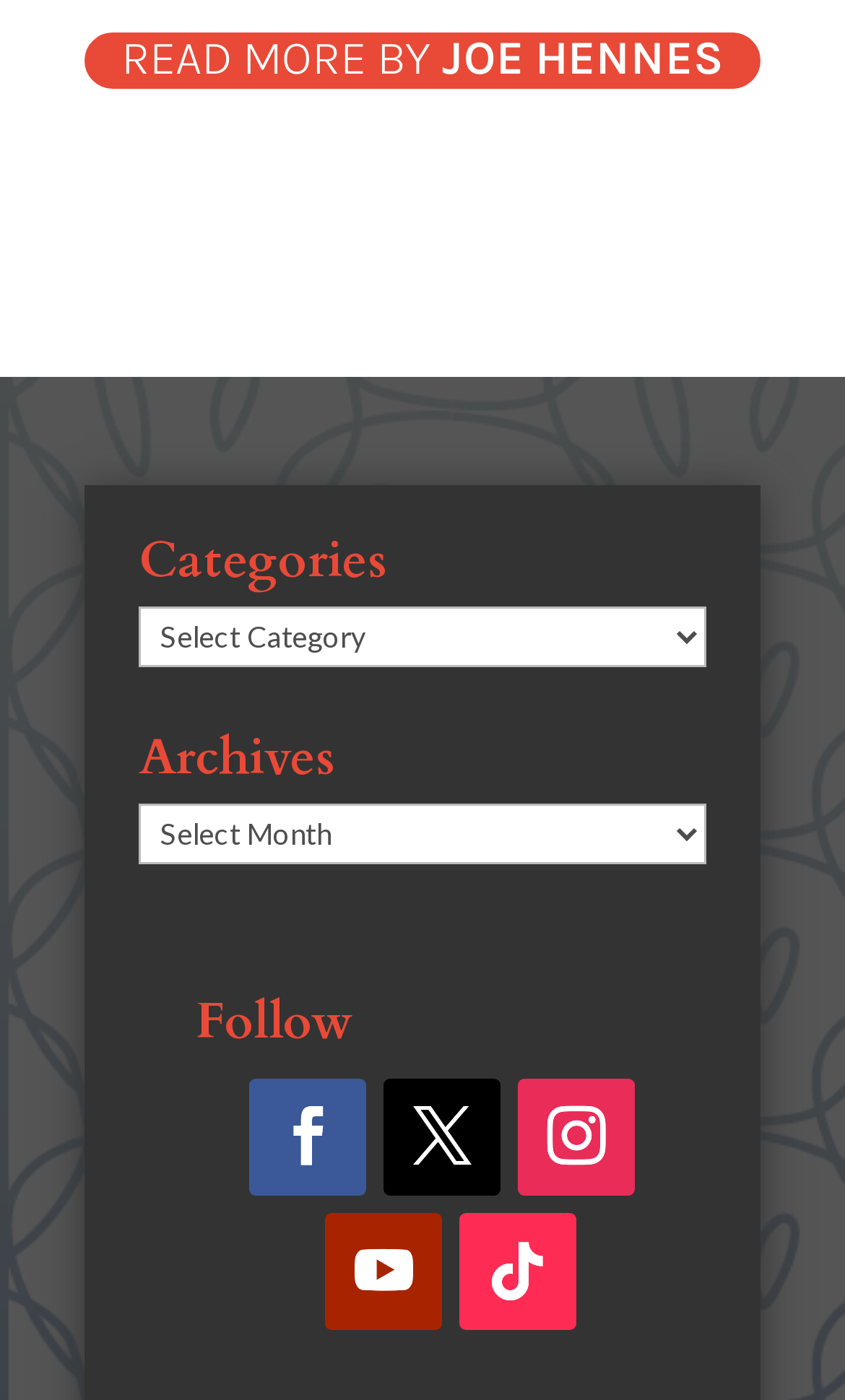Locate the bounding box coordinates of the element that should be clicked to fulfill the instruction: "Click on the 'JOE HENNES' link".

[0.523, 0.022, 0.856, 0.062]